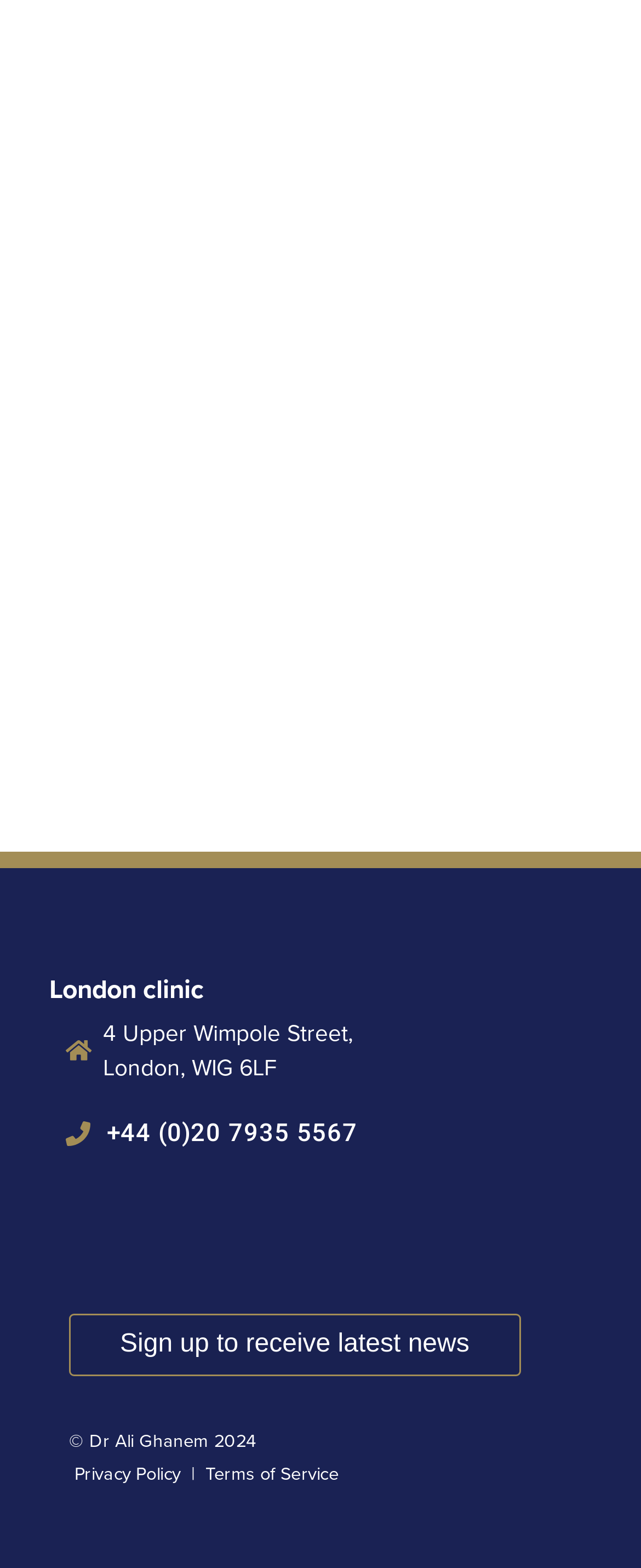Answer briefly with one word or phrase:
What is the clinic's location?

London